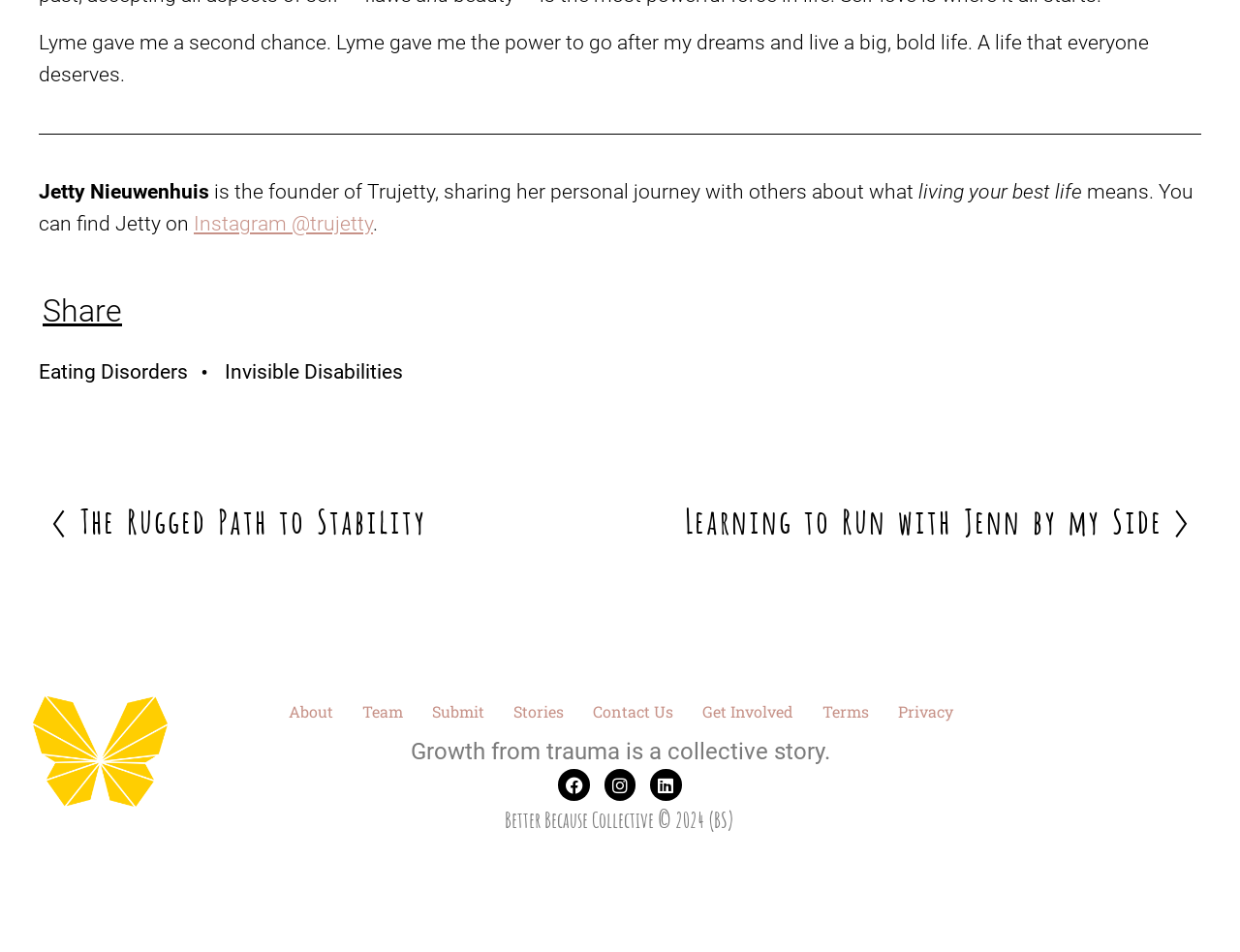Please study the image and answer the question comprehensively:
What is the name of the founder of Trujetty?

I found the name 'Jetty Nieuwenhuis' in the StaticText element with the bounding box coordinates [0.031, 0.189, 0.169, 0.214], which is located near the top of the webpage.